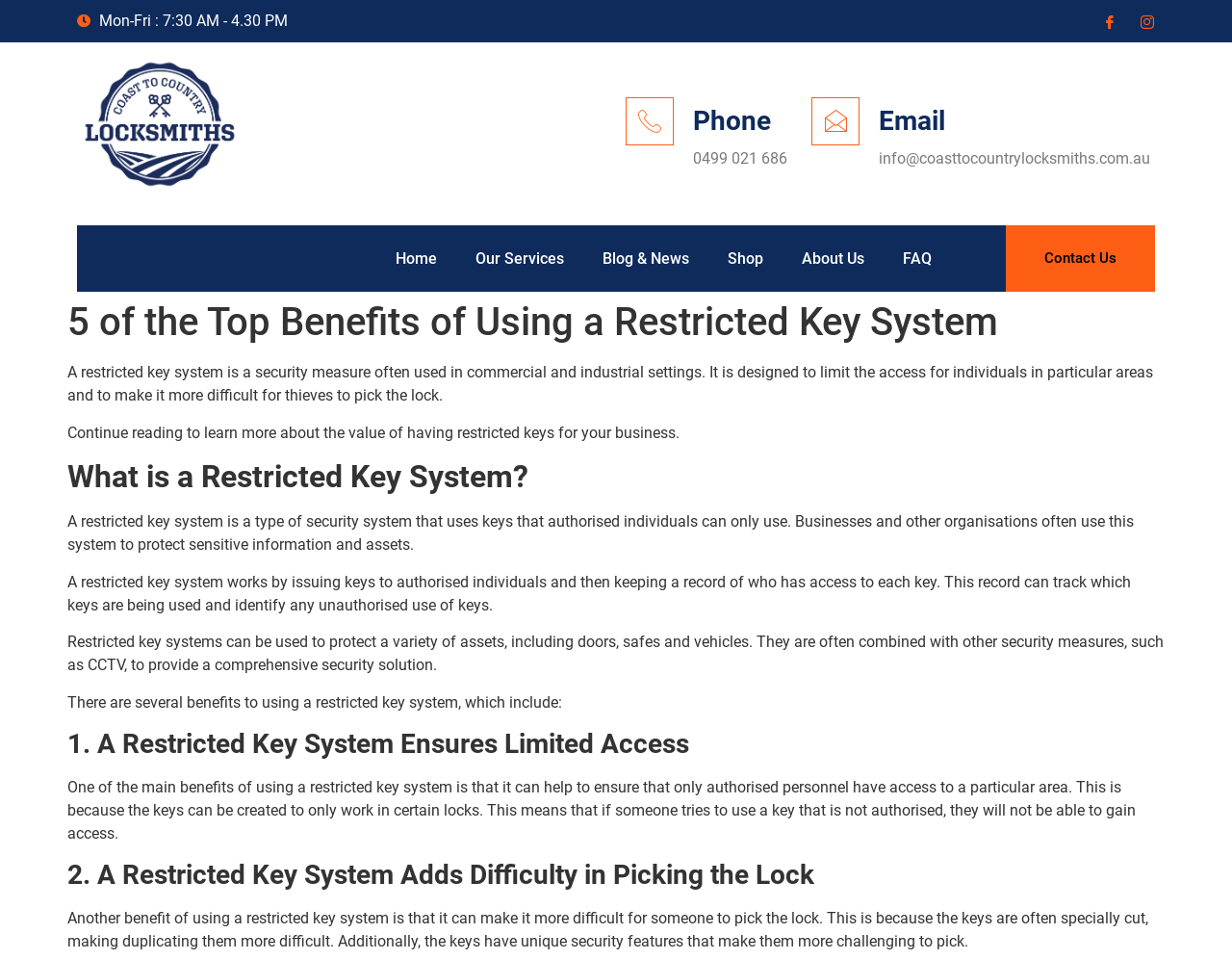Please mark the bounding box coordinates of the area that should be clicked to carry out the instruction: "Call the phone number".

[0.562, 0.155, 0.639, 0.174]